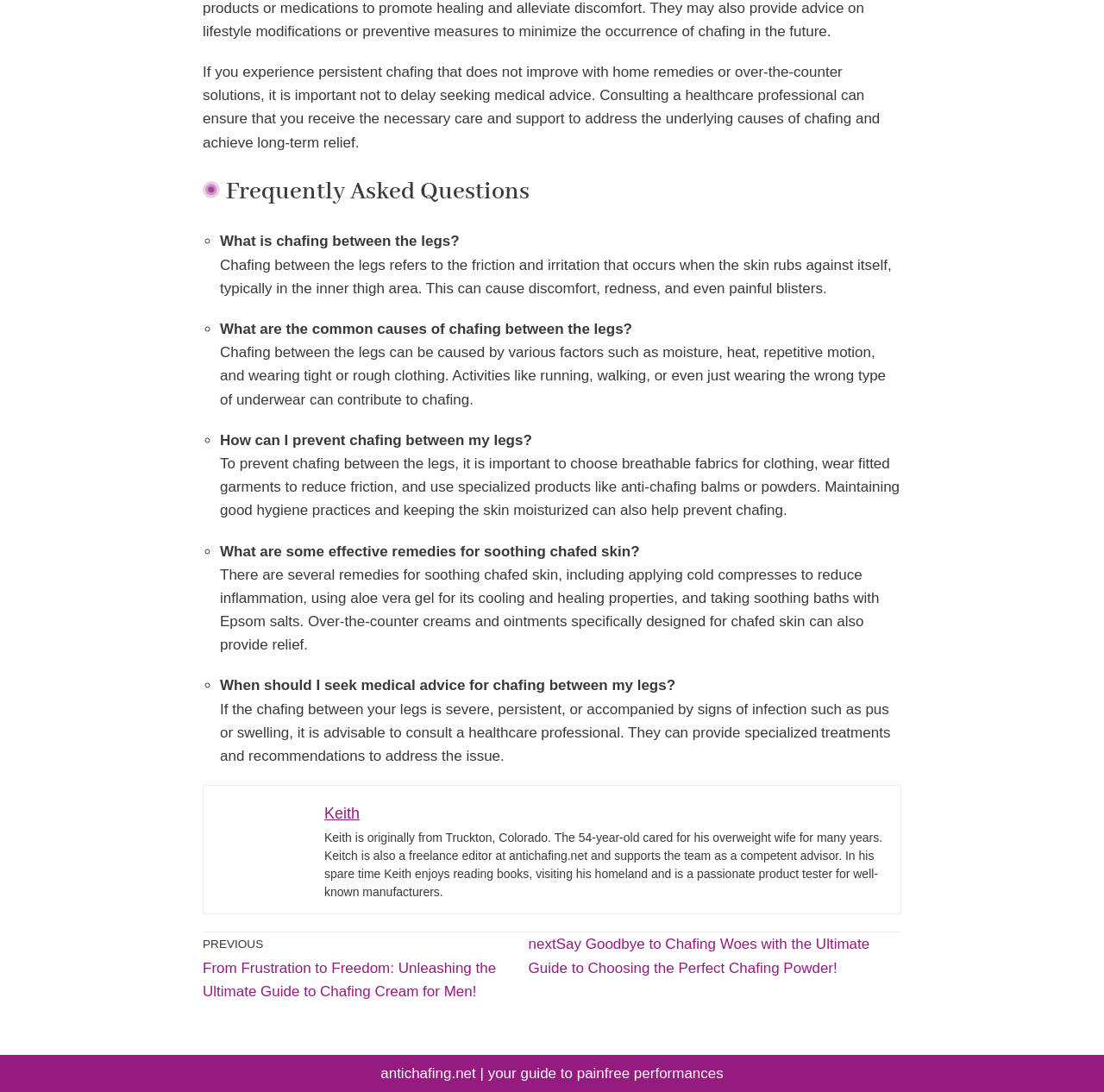Who is Keith?
Using the image, give a concise answer in the form of a single word or short phrase.

A freelance editor